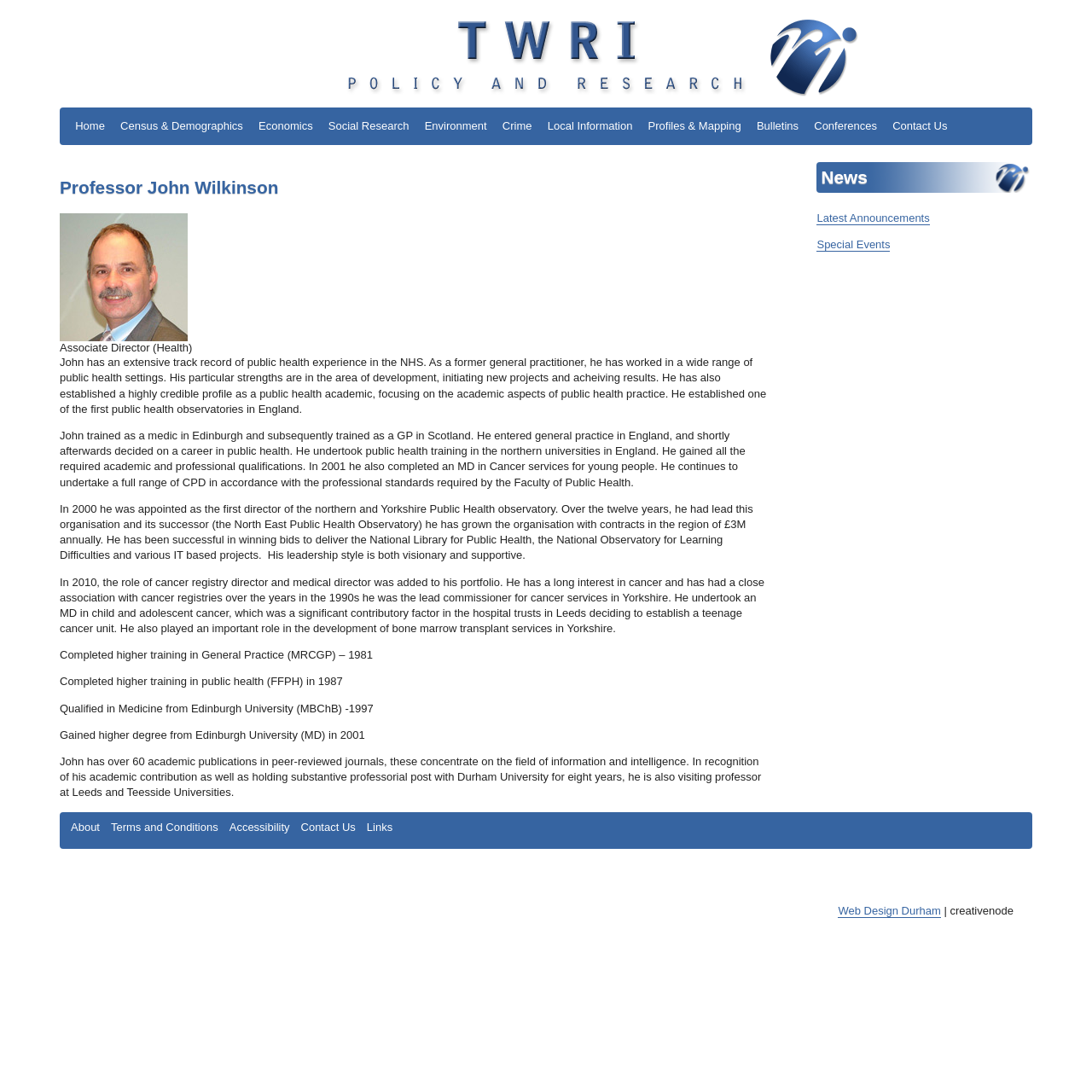Write an exhaustive caption that covers the webpage's main aspects.

This webpage is about Professor John Wilkinson, who is associated with TWRI Policy and Research. At the top of the page, there is a header section with a row of links, including "Home", "Census & Demographics", "Economics", and others, which are evenly spaced and take up the entire width of the page.

Below the header section, there is a main article section that takes up most of the page. It starts with a heading that reads "Professor John Wilkinson", followed by a subheading that describes his position as Associate Director (Health). The rest of the section is divided into several paragraphs that describe his background, experience, and achievements in the field of public health.

To the right of the main article section, there is a narrower section with a heading that reads "News". This section contains two links, "Latest Announcements" and "Special Events".

At the very bottom of the page, there is a footer section with several links, including "About", "Terms and Conditions", "Accessibility", and "Contact Us". There is also a link to "Web Design Durham" and two short text phrases, "| creative" and "node", which appear to be related to the website's design.